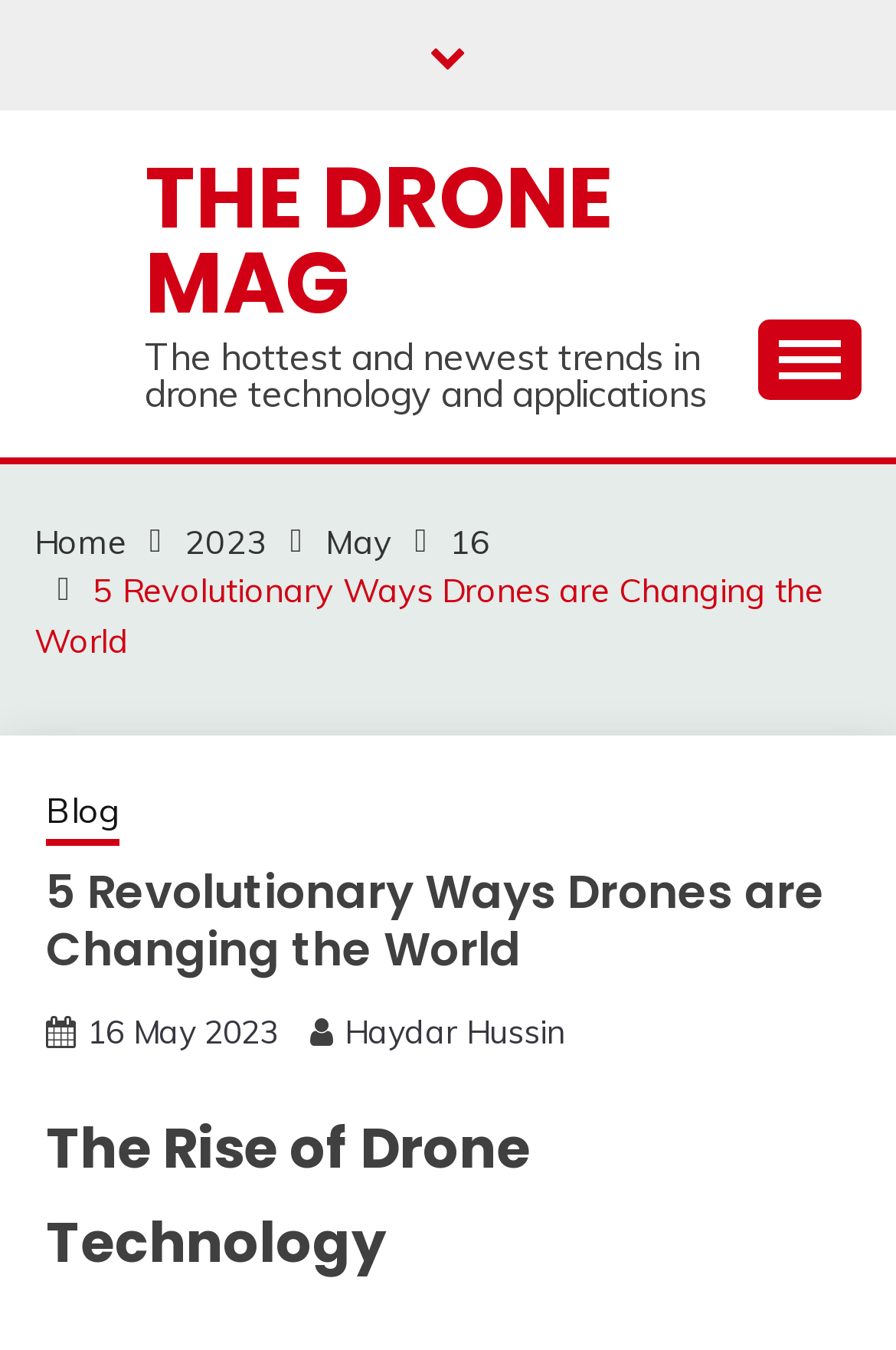Locate the heading on the webpage and return its text.

5 Revolutionary Ways Drones are Changing the World